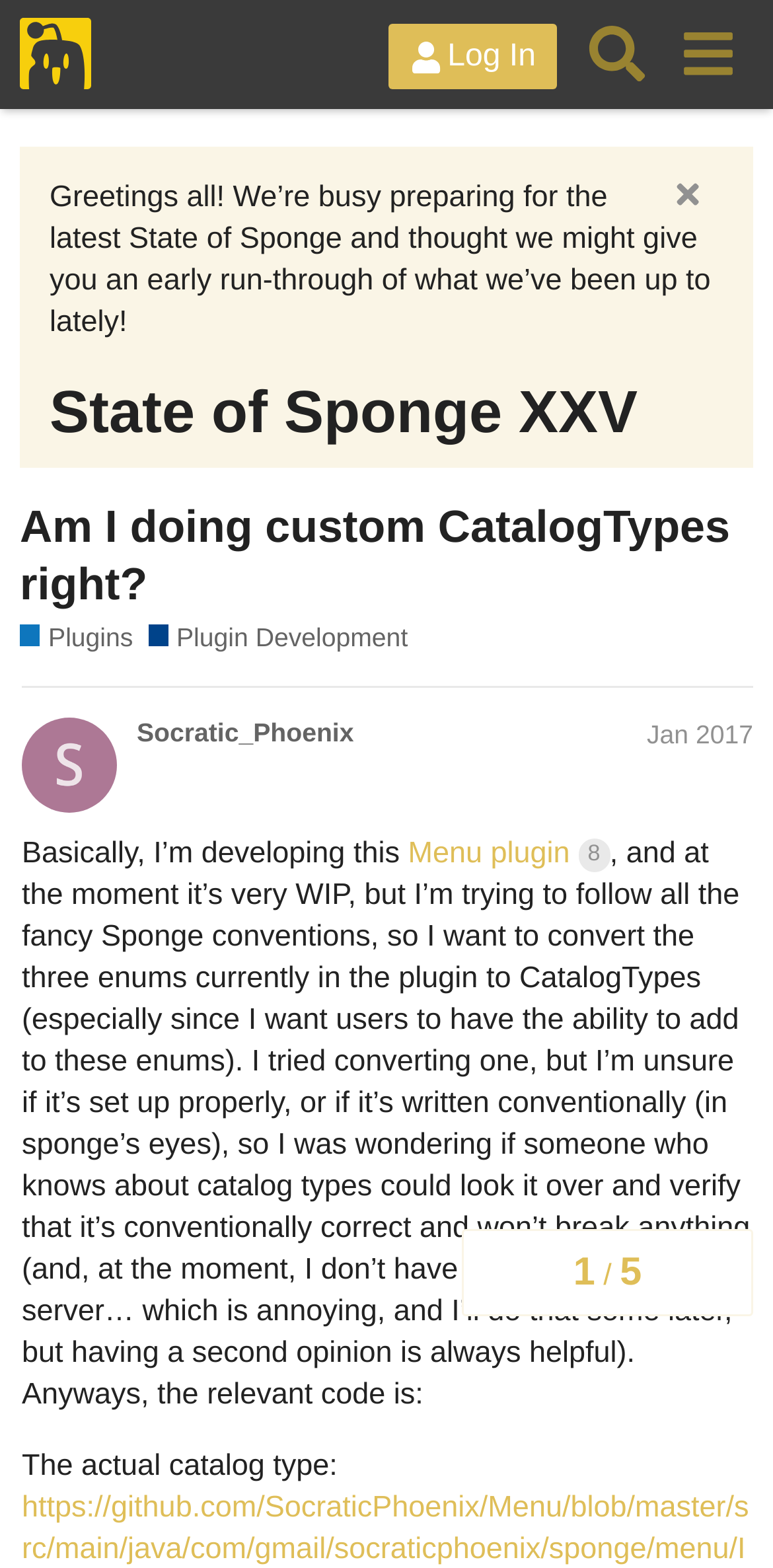Please give a one-word or short phrase response to the following question: 
What is the name of the forum?

Sponge Forums